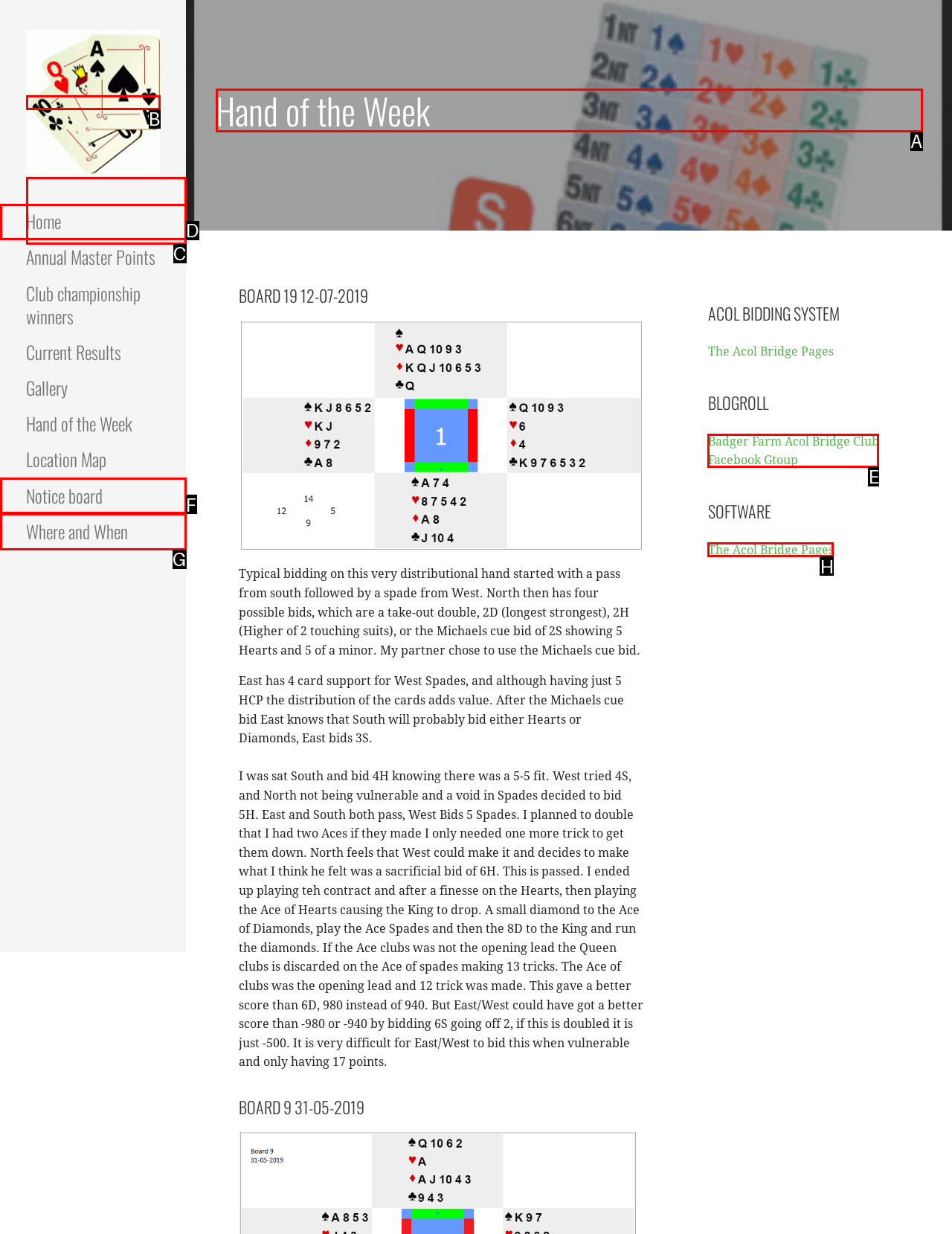Select the appropriate letter to fulfill the given instruction: Read 'Hand of the Week'
Provide the letter of the correct option directly.

A